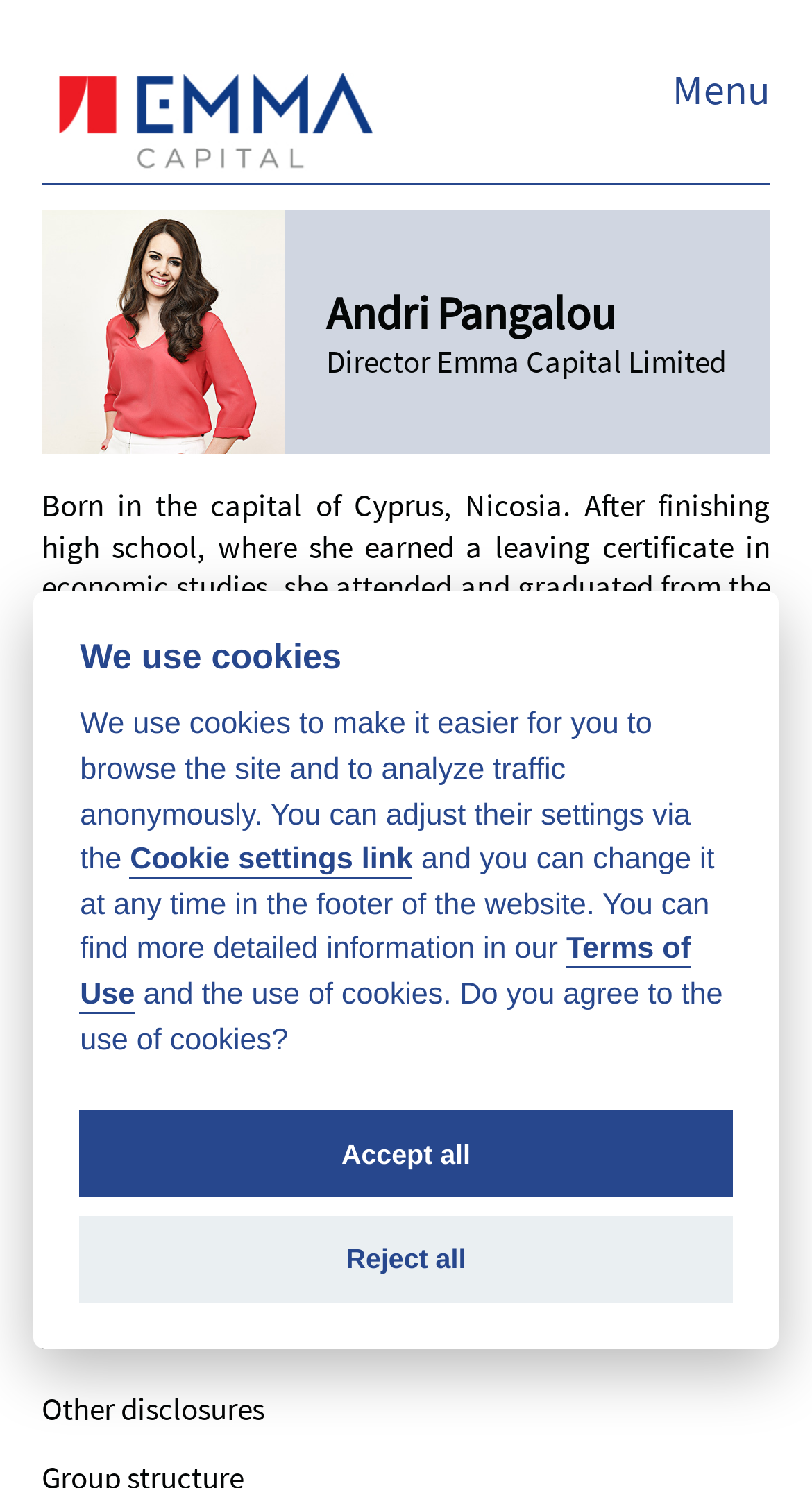Where did Andri Pangalou attend university?
Answer the question in a detailed and comprehensive manner.

According to the StaticText element, Andri Pangalou 'attended and graduated from the European University in Nicosia', which suggests that she received her university education at this institution.